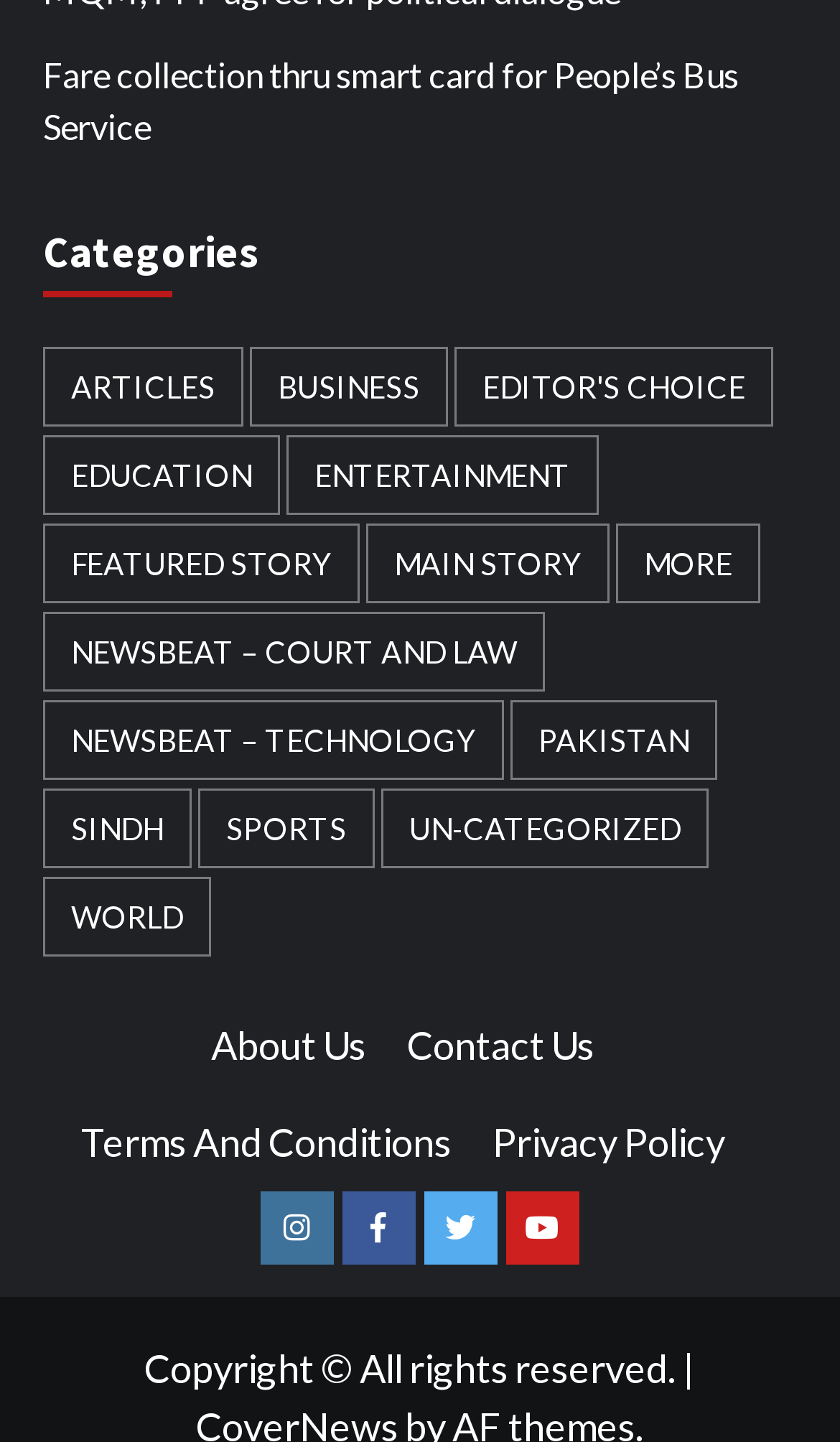Determine the bounding box for the HTML element described here: "Main Story". The coordinates should be given as [left, top, right, bottom] with each number being a float between 0 and 1.

[0.436, 0.363, 0.726, 0.418]